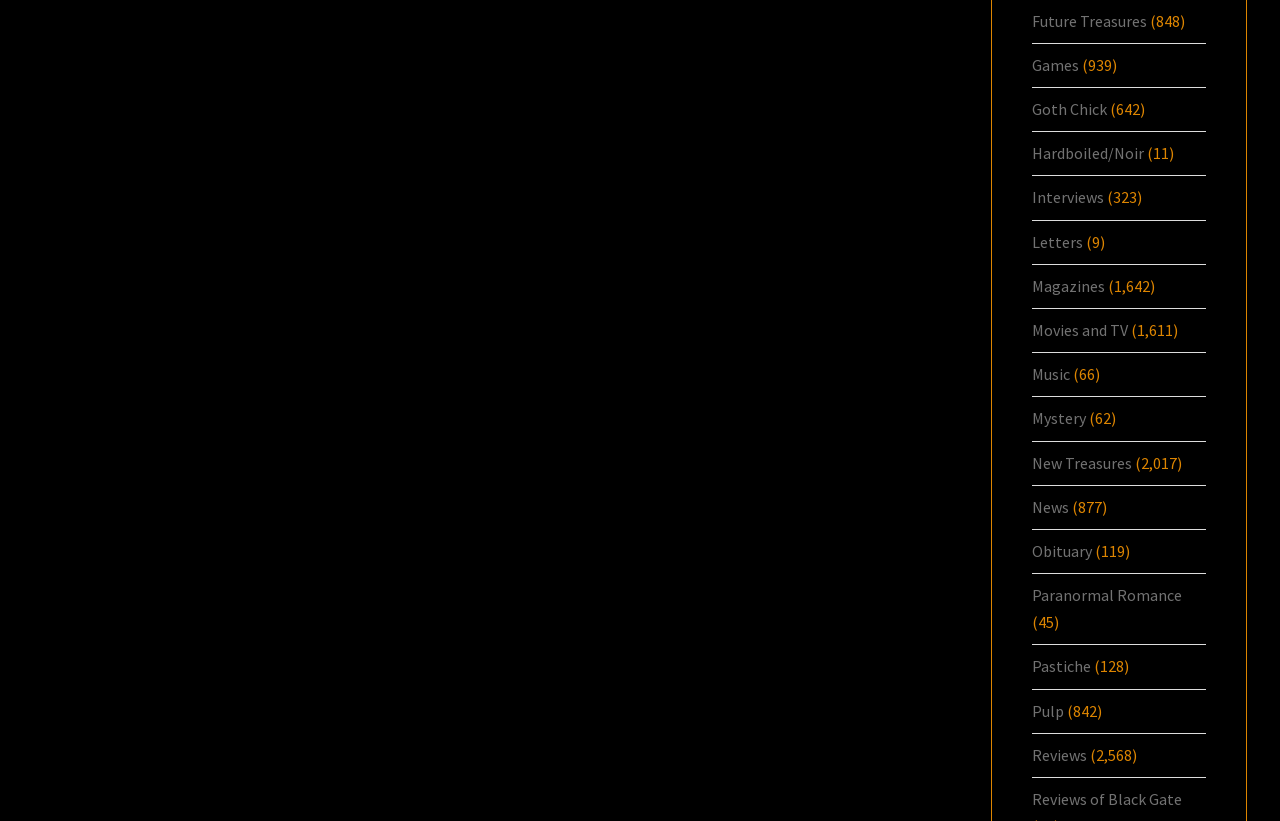Determine the bounding box coordinates for the element that should be clicked to follow this instruction: "Contact us". The coordinates should be given as four float numbers between 0 and 1, in the format [left, top, right, bottom].

None